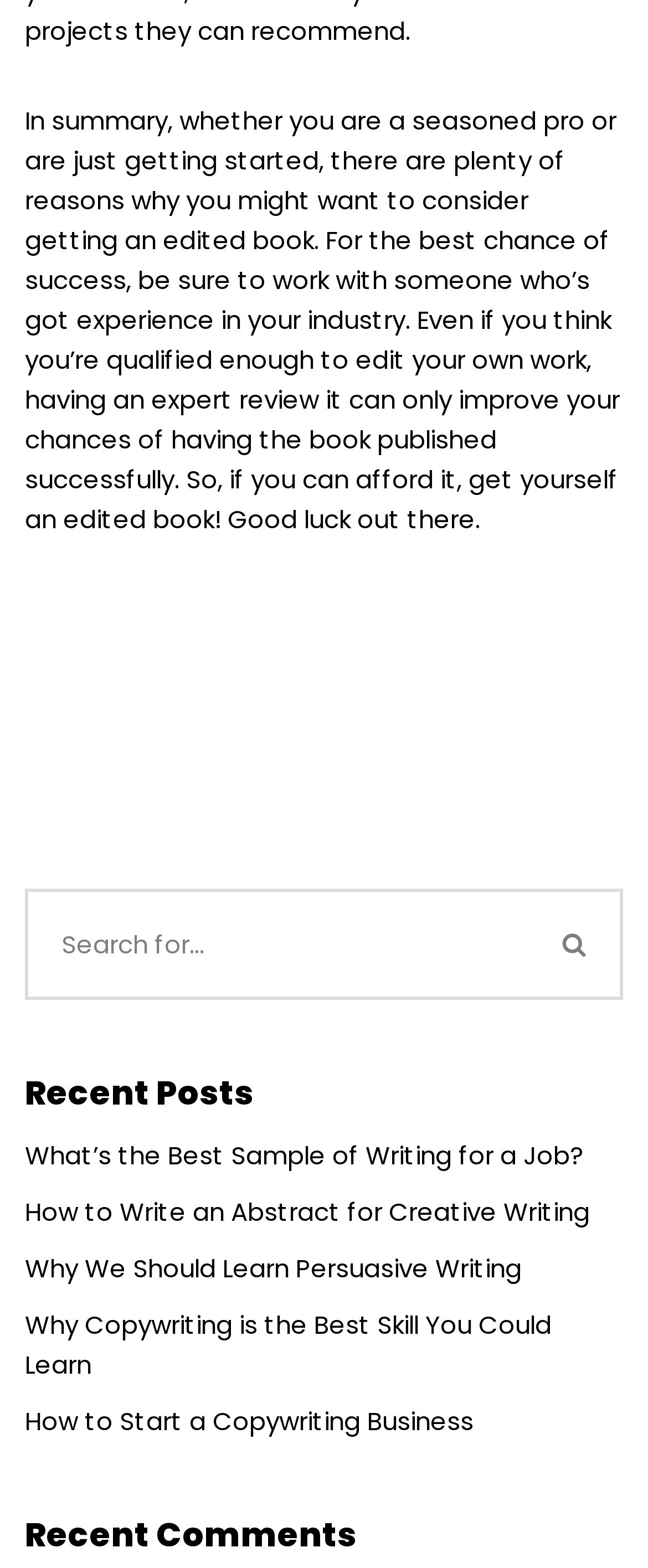How many links are there in the 'Recent Posts' section?
Please provide a detailed answer to the question.

There are 5 links in the 'Recent Posts' section, which are 'What’s the Best Sample of Writing for a Job?', 'How to Write an Abstract for Creative Writing', 'Why We Should Learn Persuasive Writing', 'Why Copywriting is the Best Skill You Could Learn', and 'How to Start a Copywriting Business'.